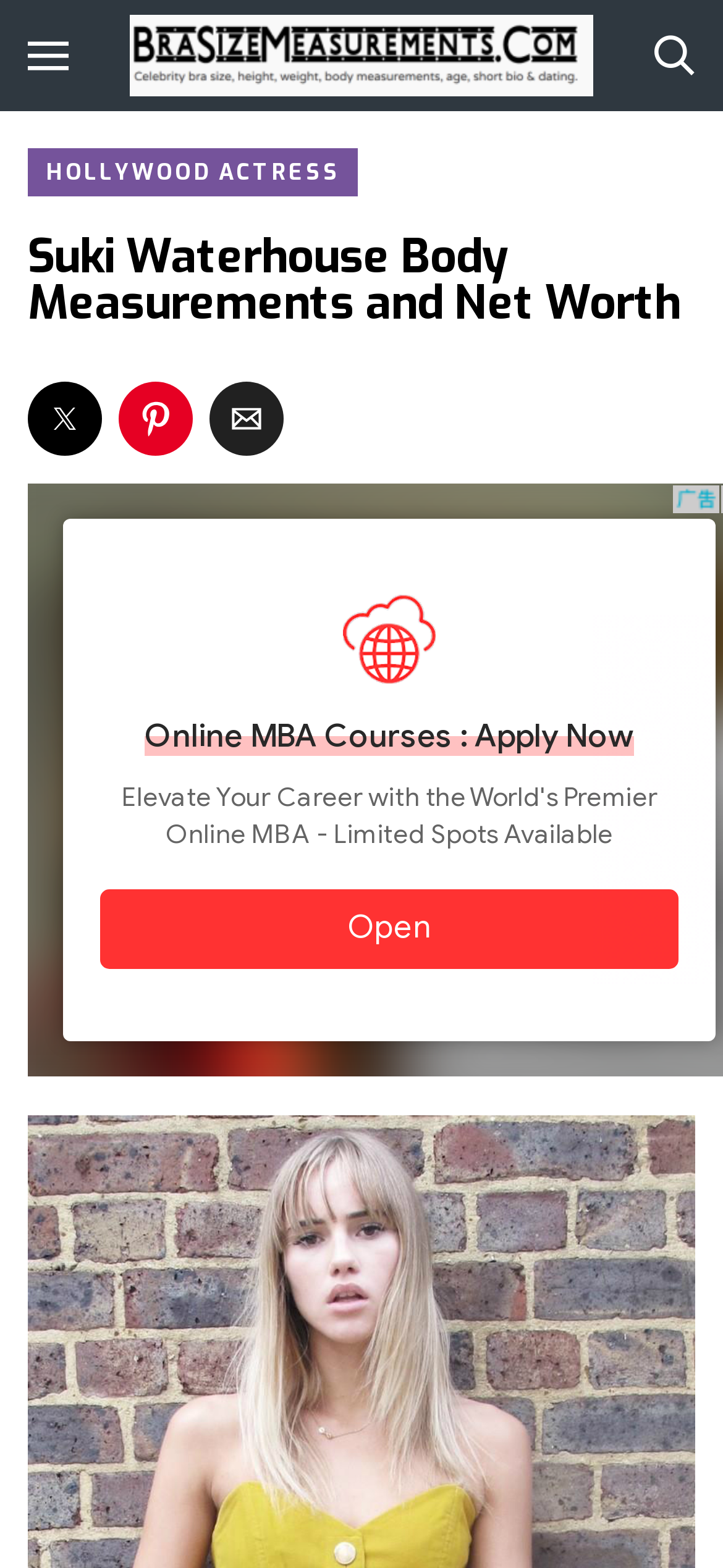Provide the bounding box coordinates of the UI element that matches the description: "Hollywood Actress".

[0.038, 0.095, 0.496, 0.125]